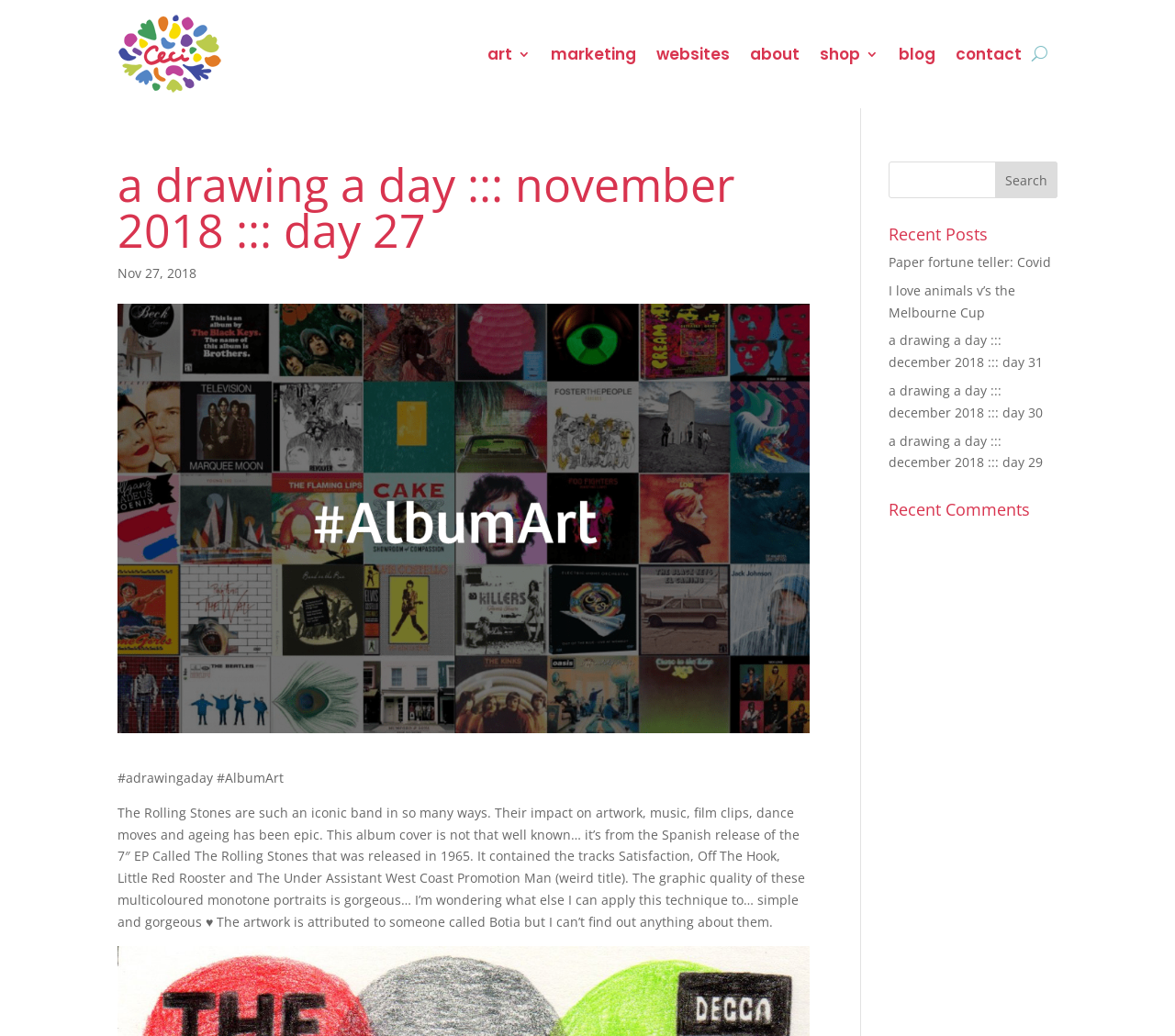Please identify the bounding box coordinates of the element that needs to be clicked to execute the following command: "view the 'Recent Posts'". Provide the bounding box using four float numbers between 0 and 1, formatted as [left, top, right, bottom].

[0.756, 0.218, 0.9, 0.243]